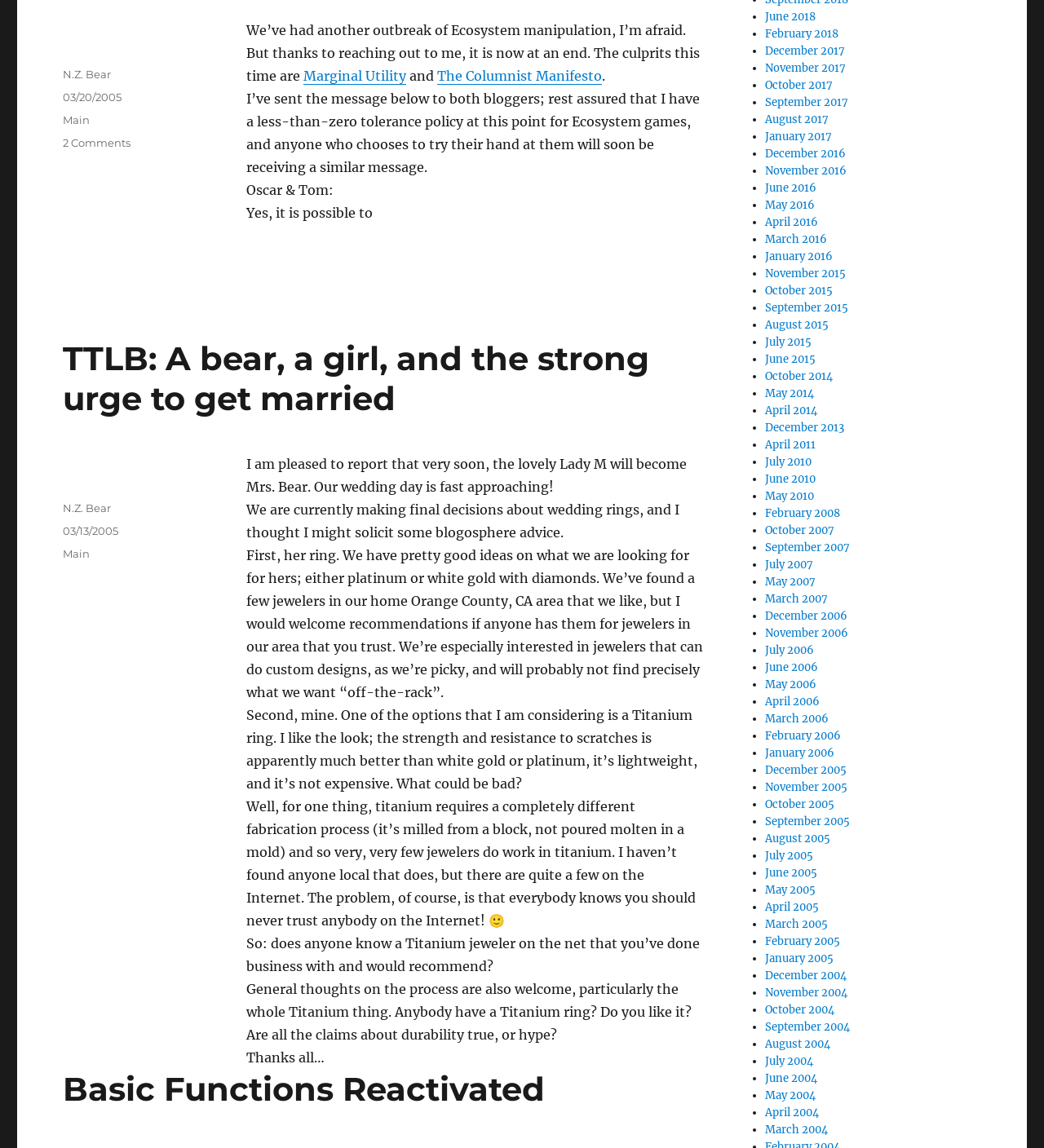How many articles are on the webpage?
Kindly offer a comprehensive and detailed response to the question.

There are three articles on the webpage, each with a separate header and content. The first article is about Ecosystem Games, the second is about the author's wedding, and the third is about Basic Functions Reactivated.